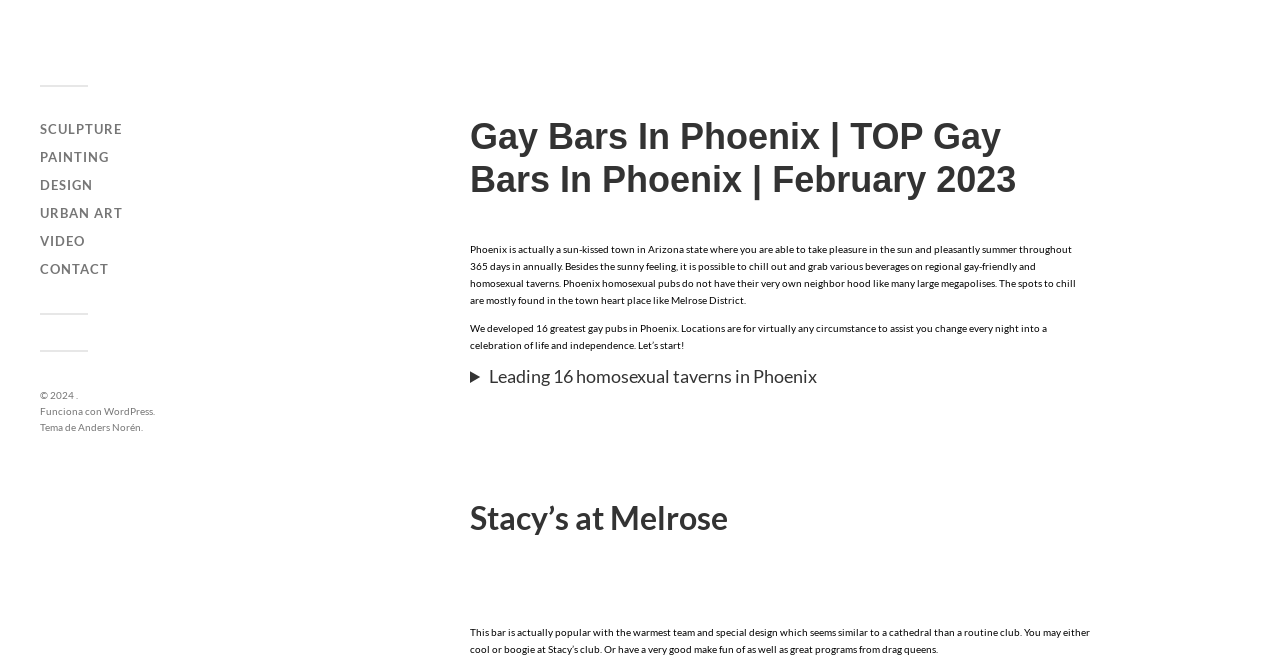What type of design does Stacy's at Melrose have?
Look at the image and answer the question using a single word or phrase.

Cathedral-like